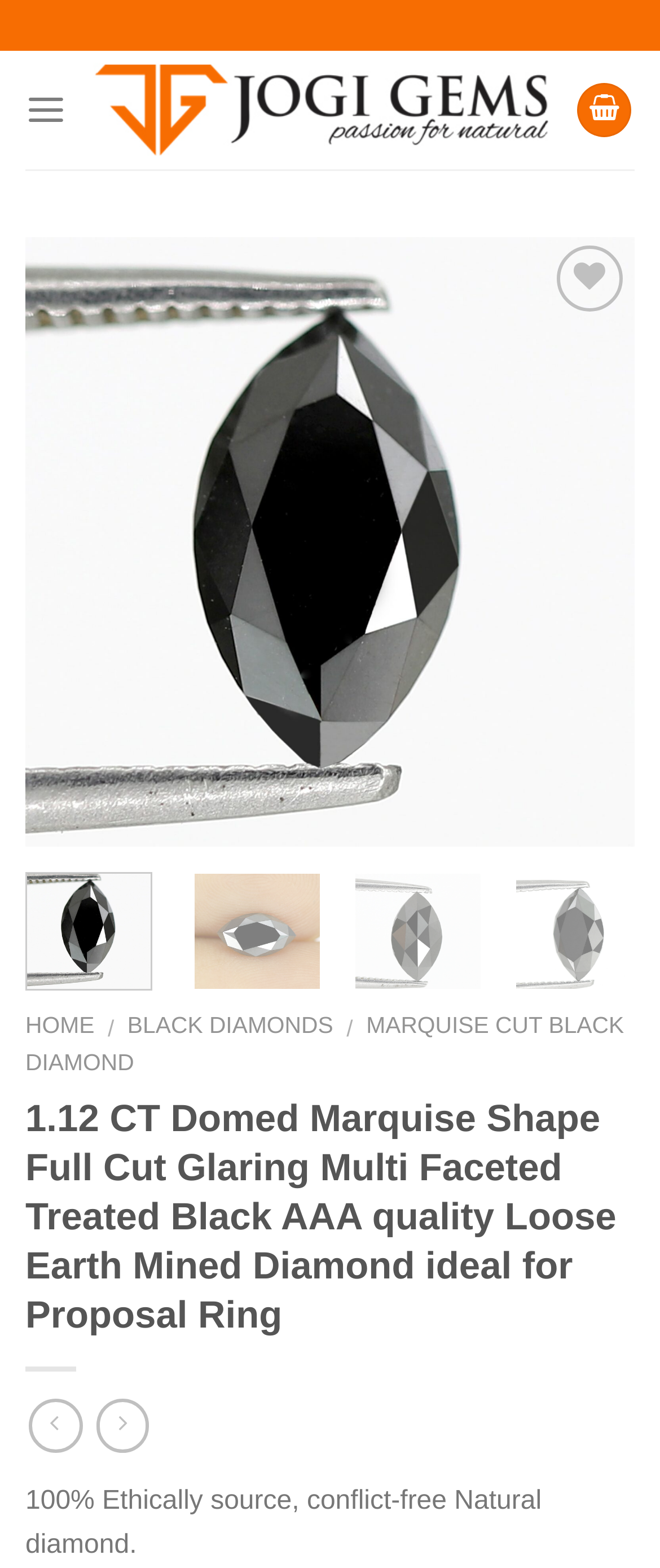Provide a thorough summary of the webpage.

This webpage is about a 1.12 carat marquise black diamond from Jogi Gems, an Indian company specializing in natural loose diamonds. At the top left, there is a link to Jogi Gems' homepage, accompanied by a small logo image. Next to it, there is a hamburger menu icon, which expands to reveal the main menu.

On the right side of the top section, there is a search icon and a button with a heart symbol, indicating a wishlist feature. Below this section, there is a large figure showcasing the marquise black diamond, with a link to the product name. The figure contains a large image of the diamond, which takes up most of the width of the page.

Below the figure, there are four smaller images, each displaying the diamond from a different angle or setting, including one on a finger and one with a rose cut. These images are arranged horizontally, taking up most of the page width.

Underneath the images, there is a navigation section with links to the homepage, a separator, and then links to black diamonds and marquise cut black diamonds. Below this section, there is a heading that describes the diamond in detail, including its carat weight, shape, cut, and quality.

At the bottom of the page, there are two social media links and a text stating that the diamond is 100% ethically sourced and conflict-free.